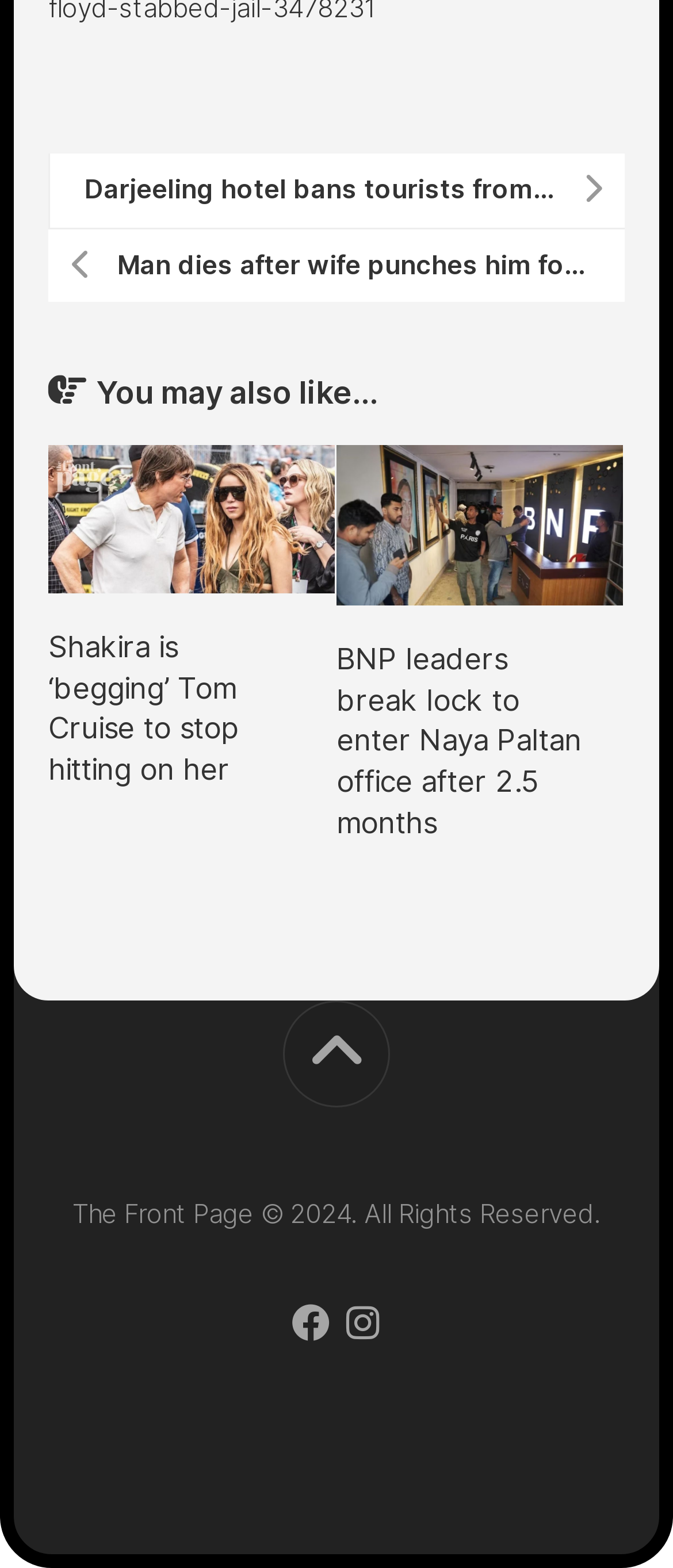What is the copyright year mentioned at the bottom of the webpage?
From the image, provide a succinct answer in one word or a short phrase.

2024